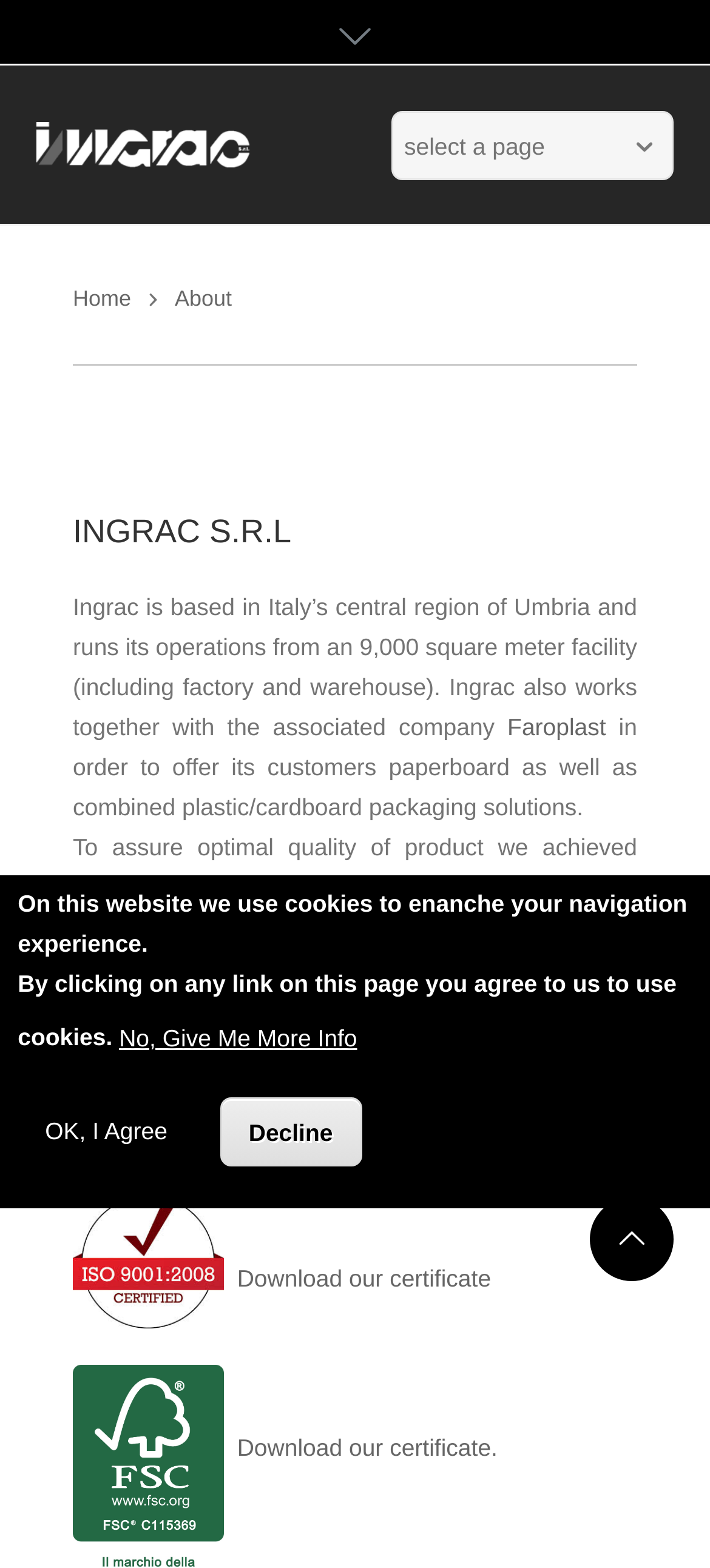What is the associated company of Ingrac?
Provide a comprehensive and detailed answer to the question.

According to the webpage, Ingrac works together with the associated company Faroplast to offer its customers paperboard as well as combined plastic/cardboard packaging solutions.